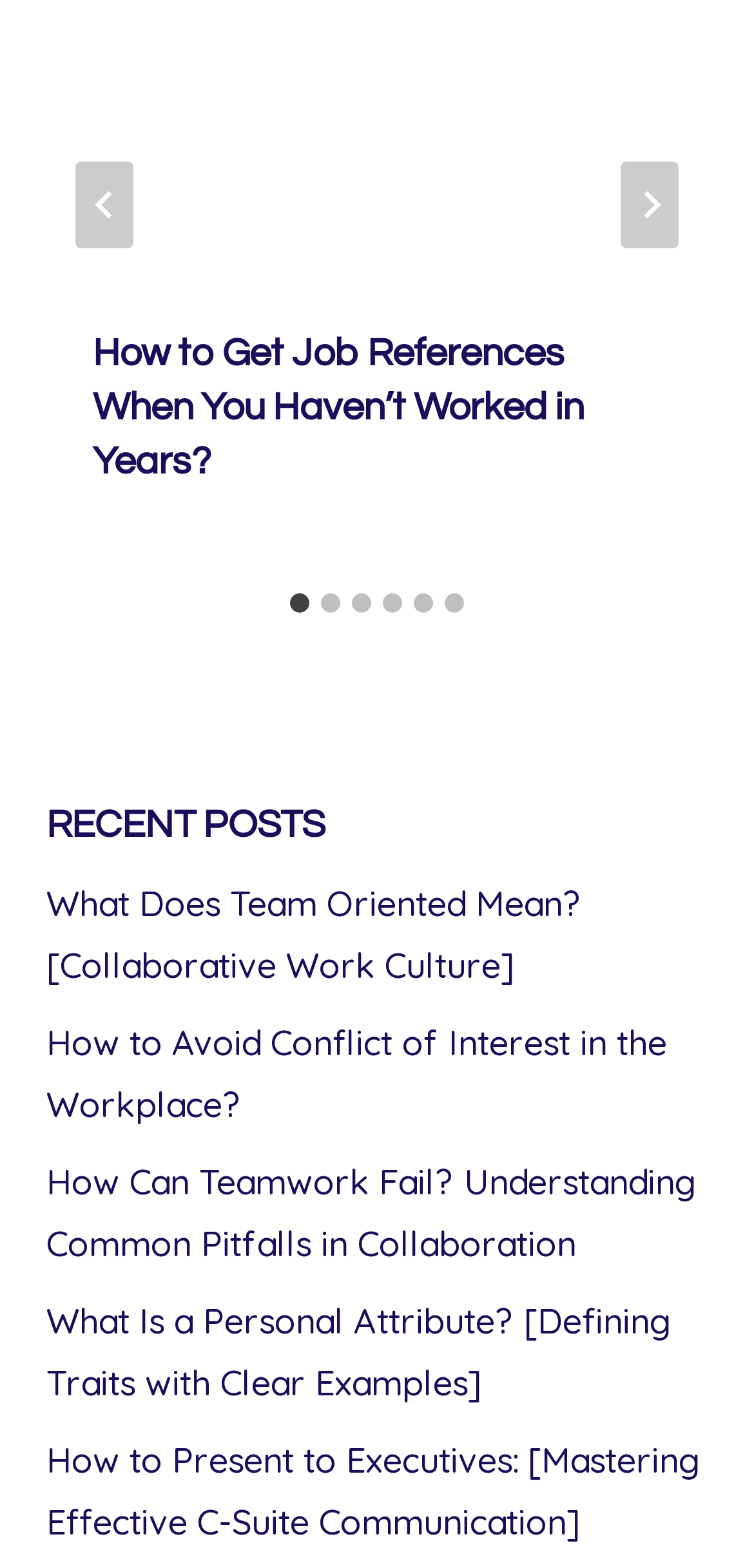Provide the bounding box coordinates of the area you need to click to execute the following instruction: "Visit Our Clinical Locations".

None